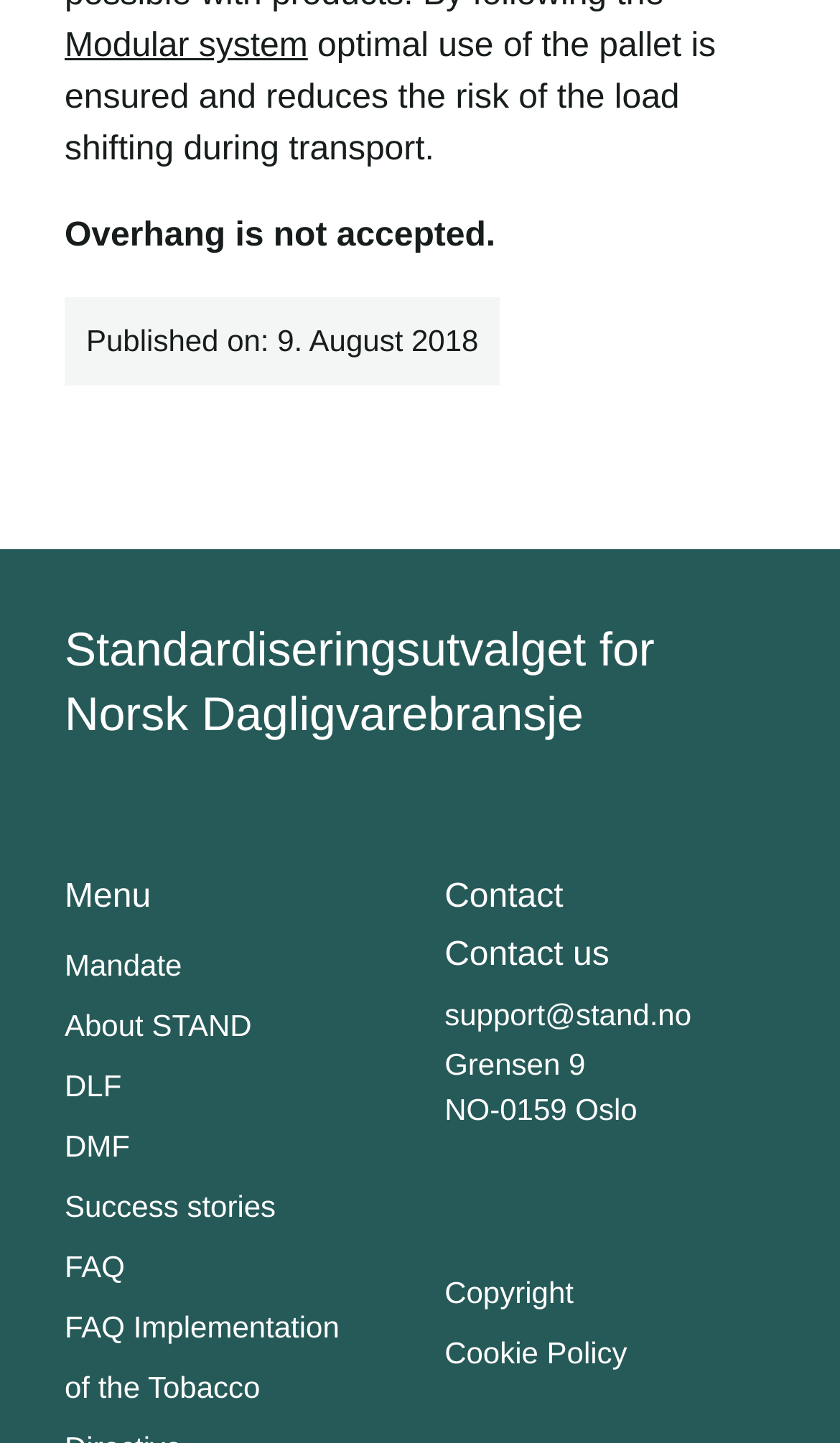What is the address of the organization?
Using the information presented in the image, please offer a detailed response to the question.

I found the address of the organization by looking at the static text elements with the text 'Grensen 9' and 'NO-0159 Oslo' which are located in the contact section of the webpage.